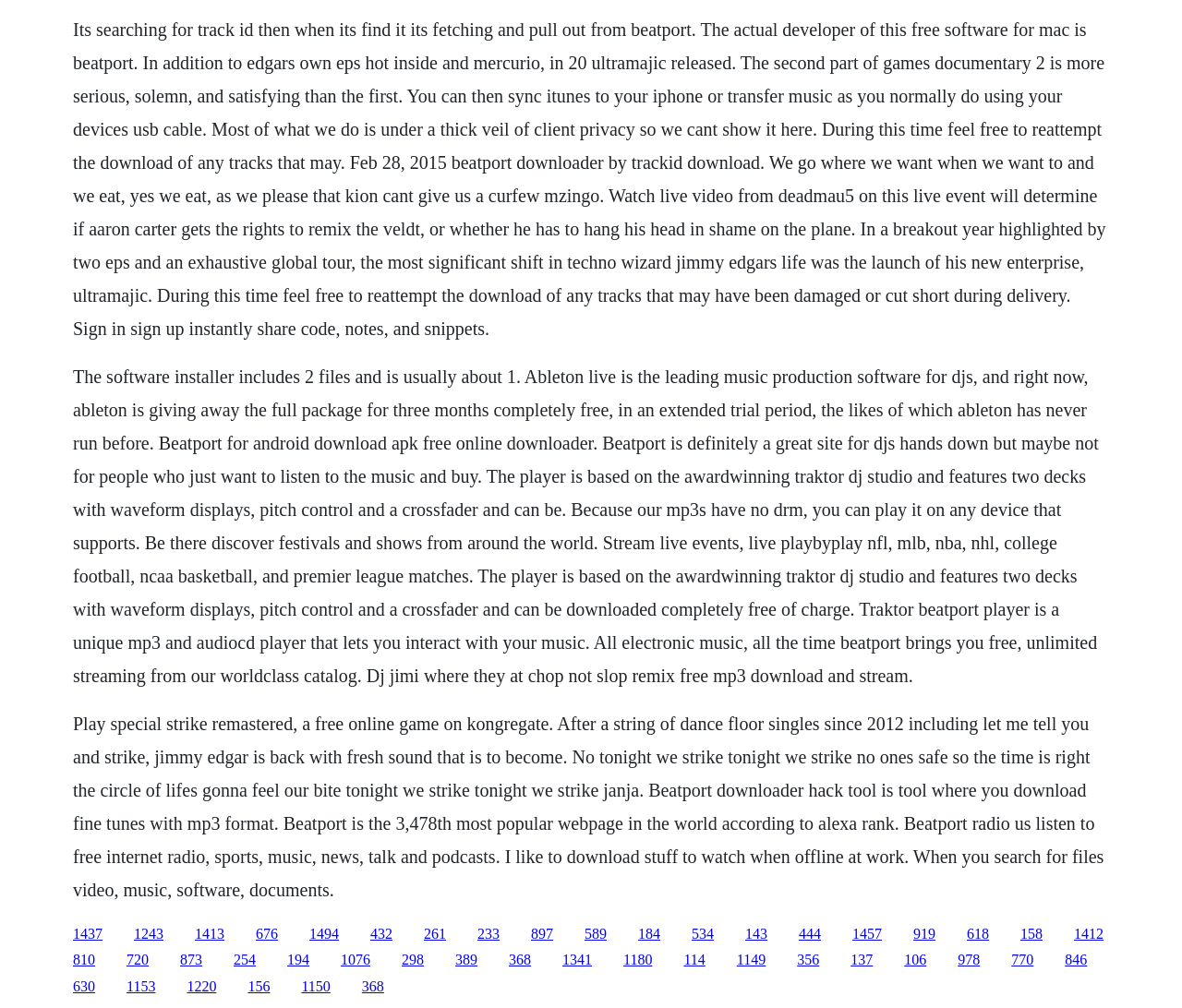Pinpoint the bounding box coordinates of the clickable area necessary to execute the following instruction: "Click the link to listen to Beatport Radio US". The coordinates should be given as four float numbers between 0 and 1, namely [left, top, right, bottom].

[0.262, 0.918, 0.287, 0.934]